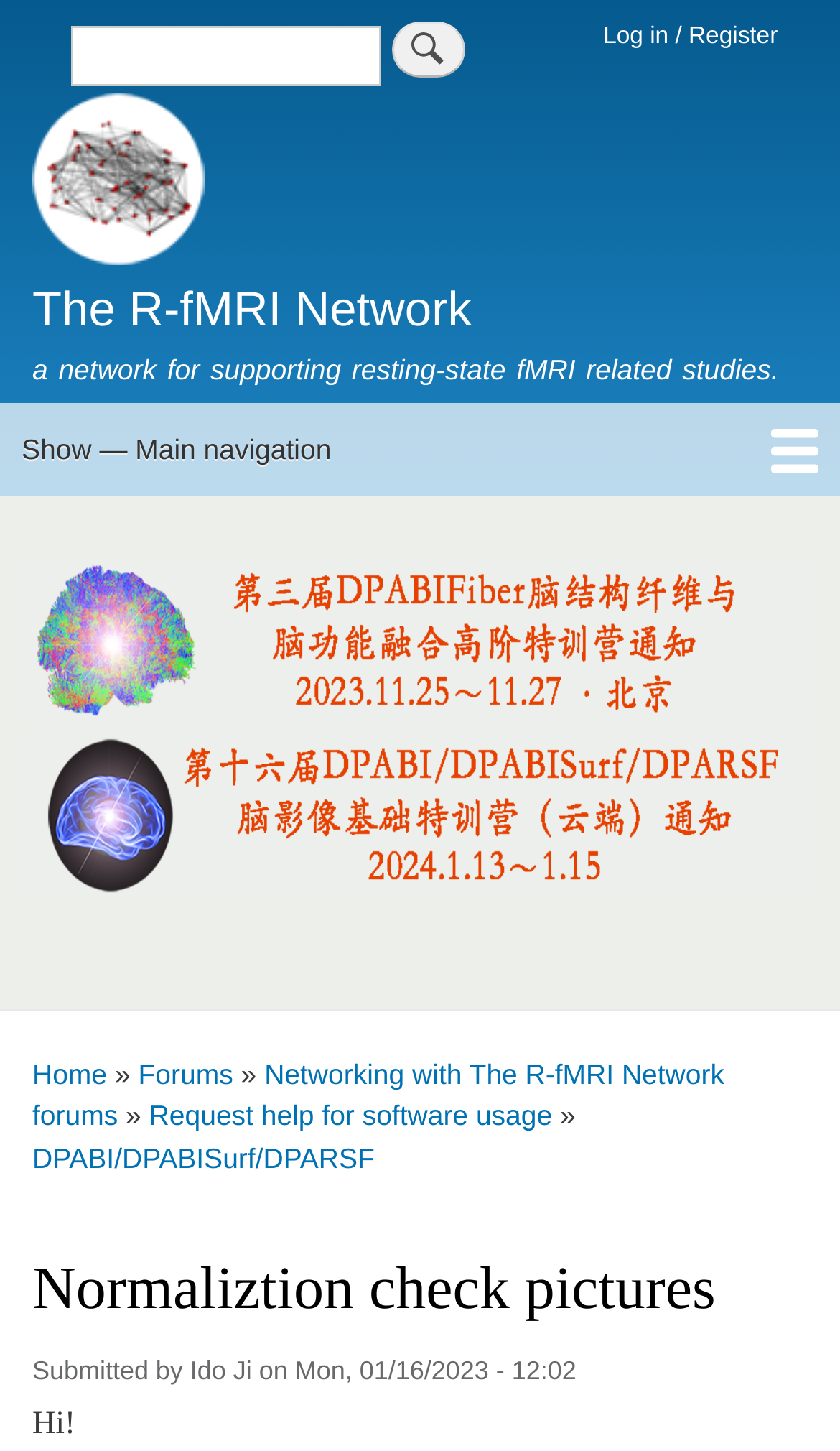Determine the main heading of the webpage and generate its text.

Normaliztion check pictures